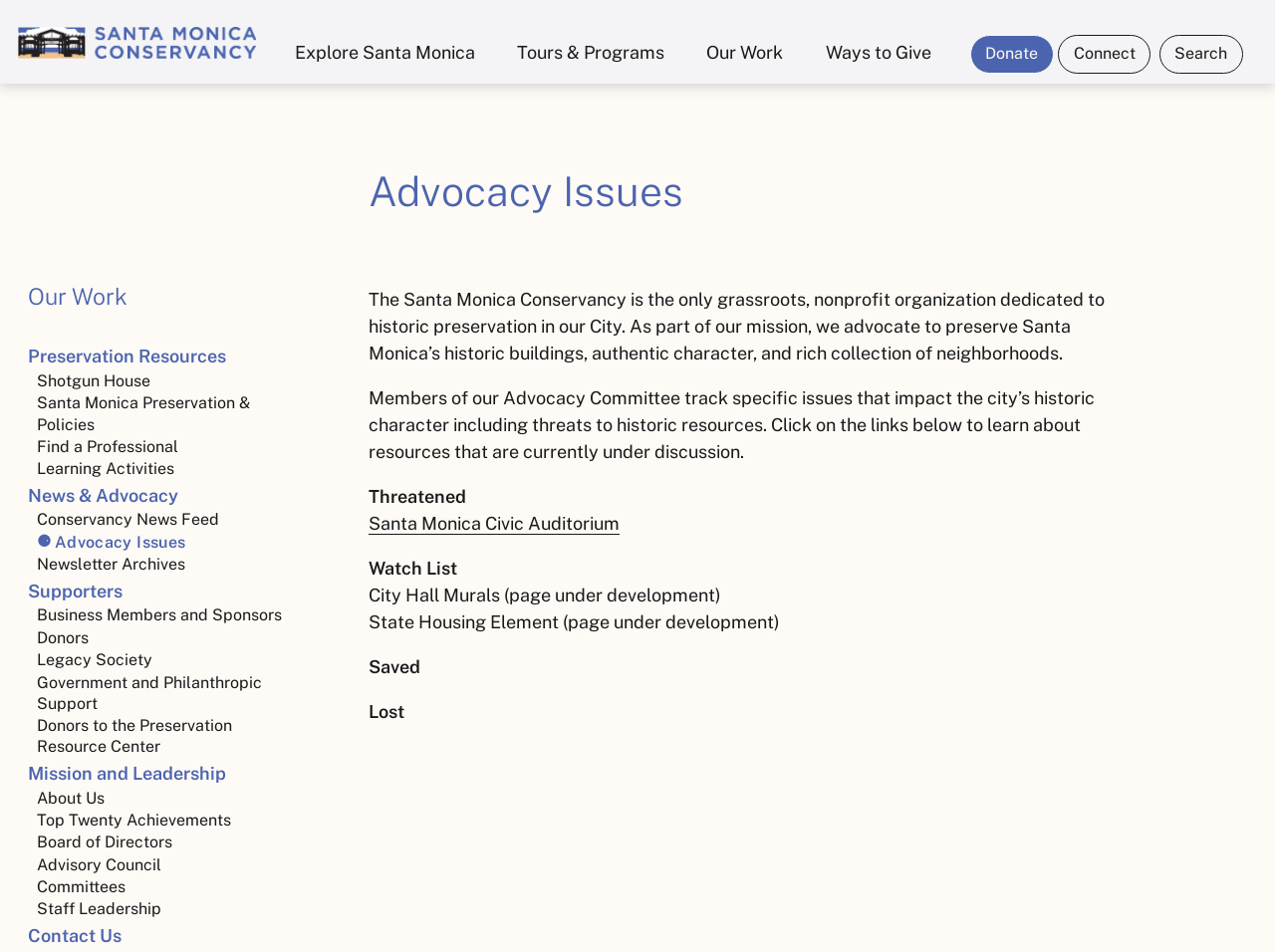What is the name of the organization?
Please respond to the question with as much detail as possible.

The name of the organization can be found in the top-left corner of the webpage, where it says 'Santa Monica Conservancy' in the logo and also as a link.